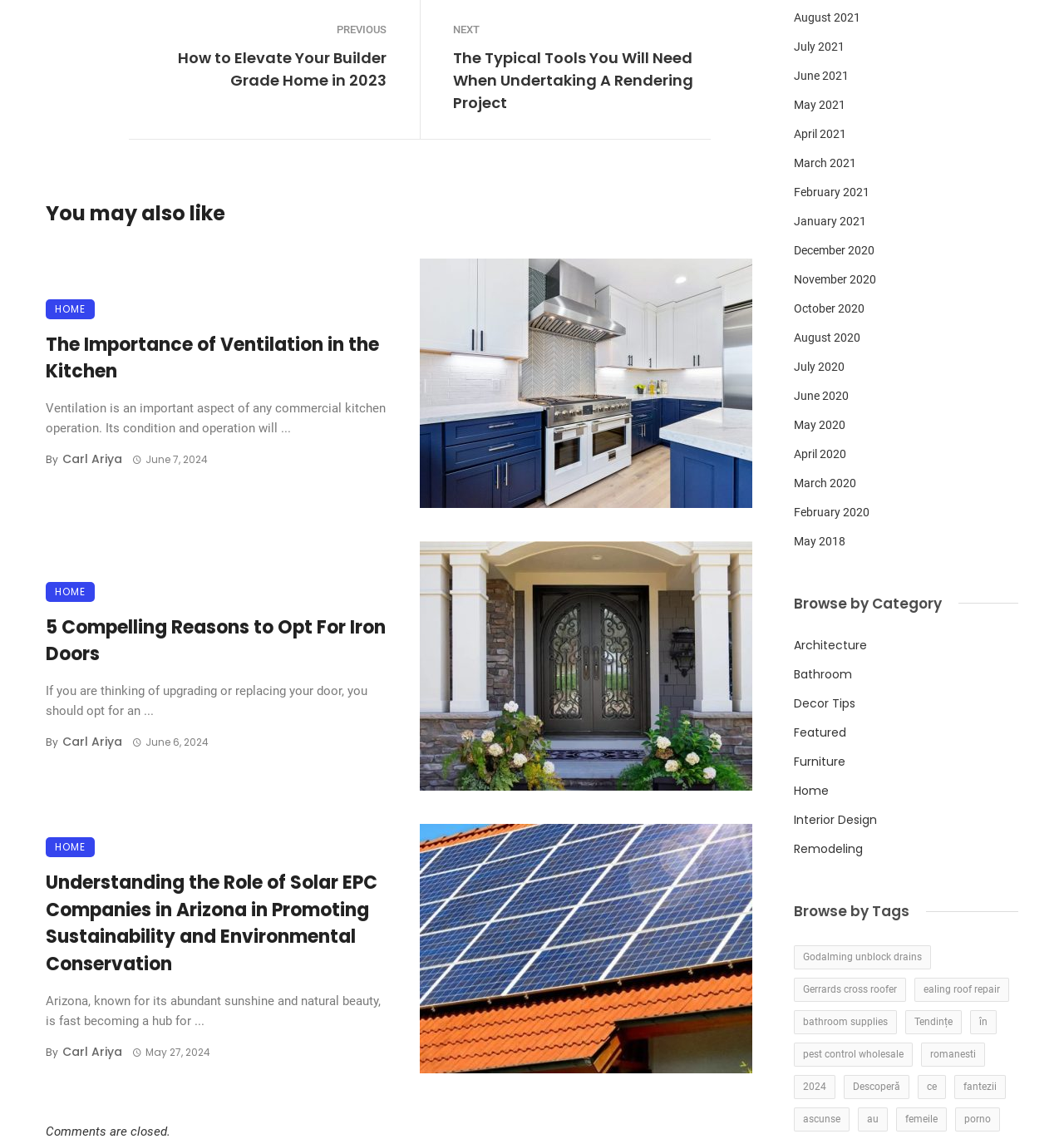Please locate the bounding box coordinates for the element that should be clicked to achieve the following instruction: "Browse articles from August 2021". Ensure the coordinates are given as four float numbers between 0 and 1, i.e., [left, top, right, bottom].

[0.746, 0.008, 0.809, 0.022]